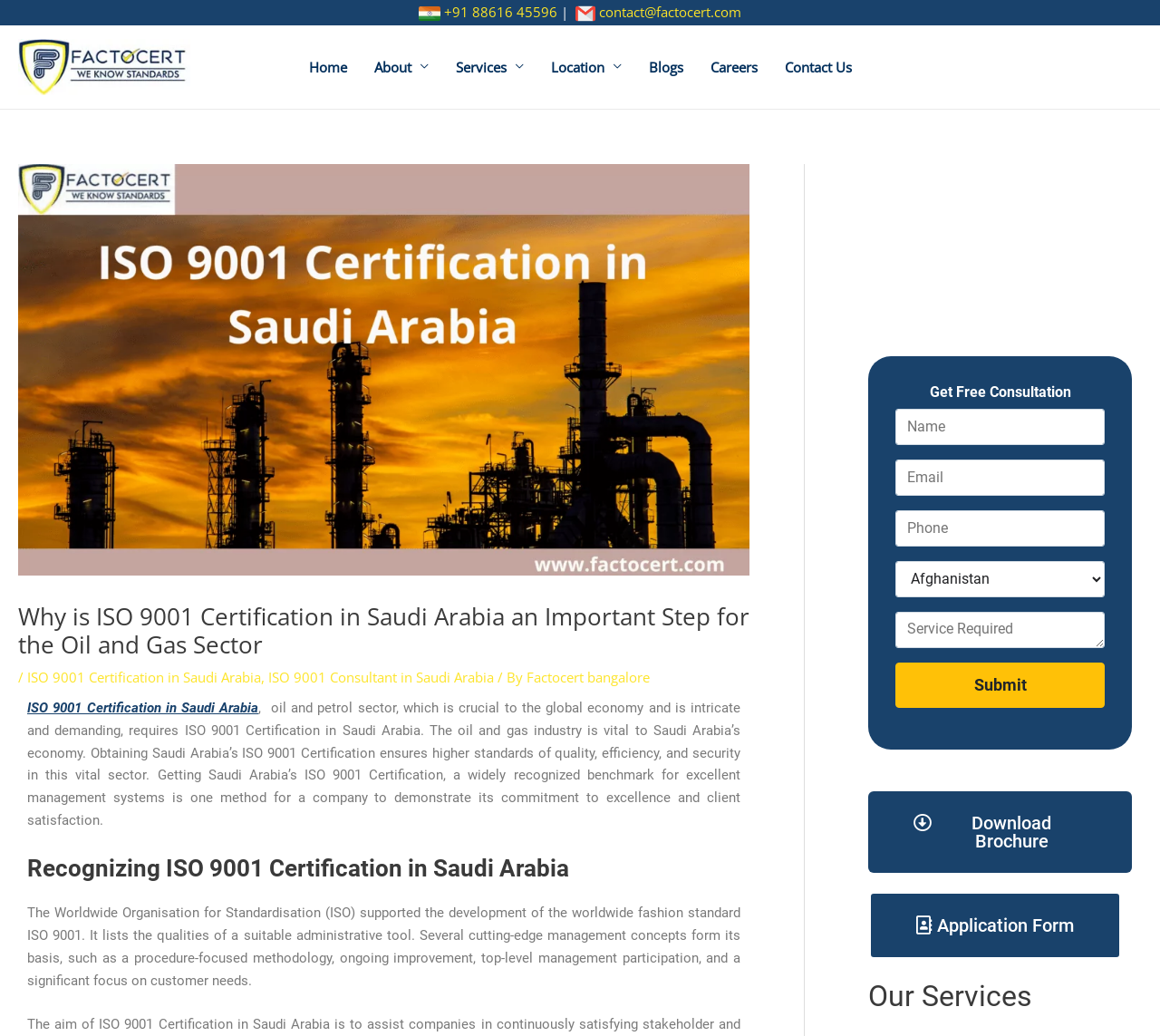Give a one-word or short phrase answer to this question: 
What is the focus of the management concepts in ISO 9001?

Customer needs